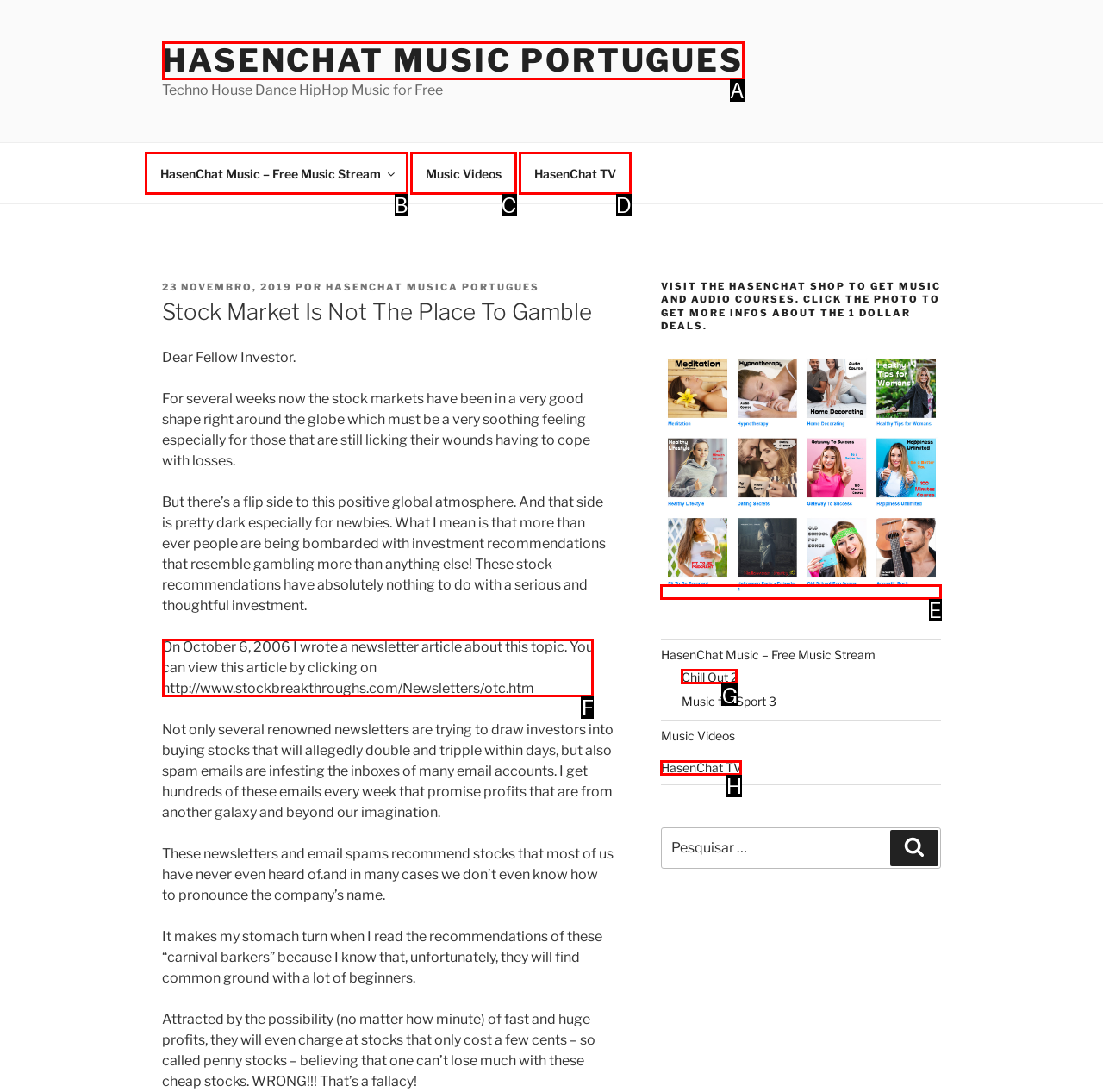Choose the HTML element you need to click to achieve the following task: Read the article about stock market on October 6, 2006
Respond with the letter of the selected option from the given choices directly.

F